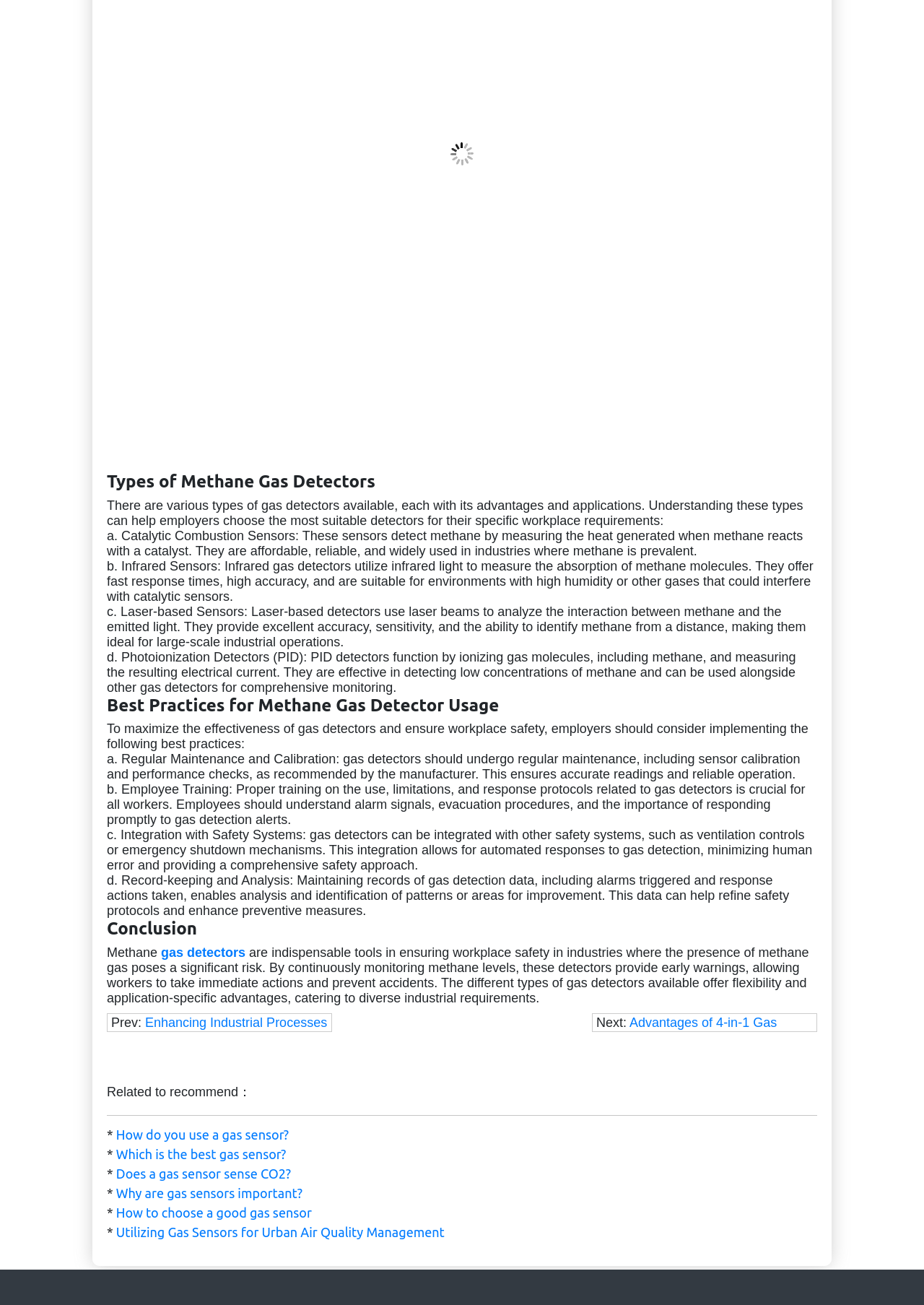Find the bounding box coordinates of the clickable region needed to perform the following instruction: "Go to 'Advantages of 4-in-1 Gas Detectors for Industrial Safety'". The coordinates should be provided as four float numbers between 0 and 1, i.e., [left, top, right, bottom].

[0.645, 0.778, 0.841, 0.803]